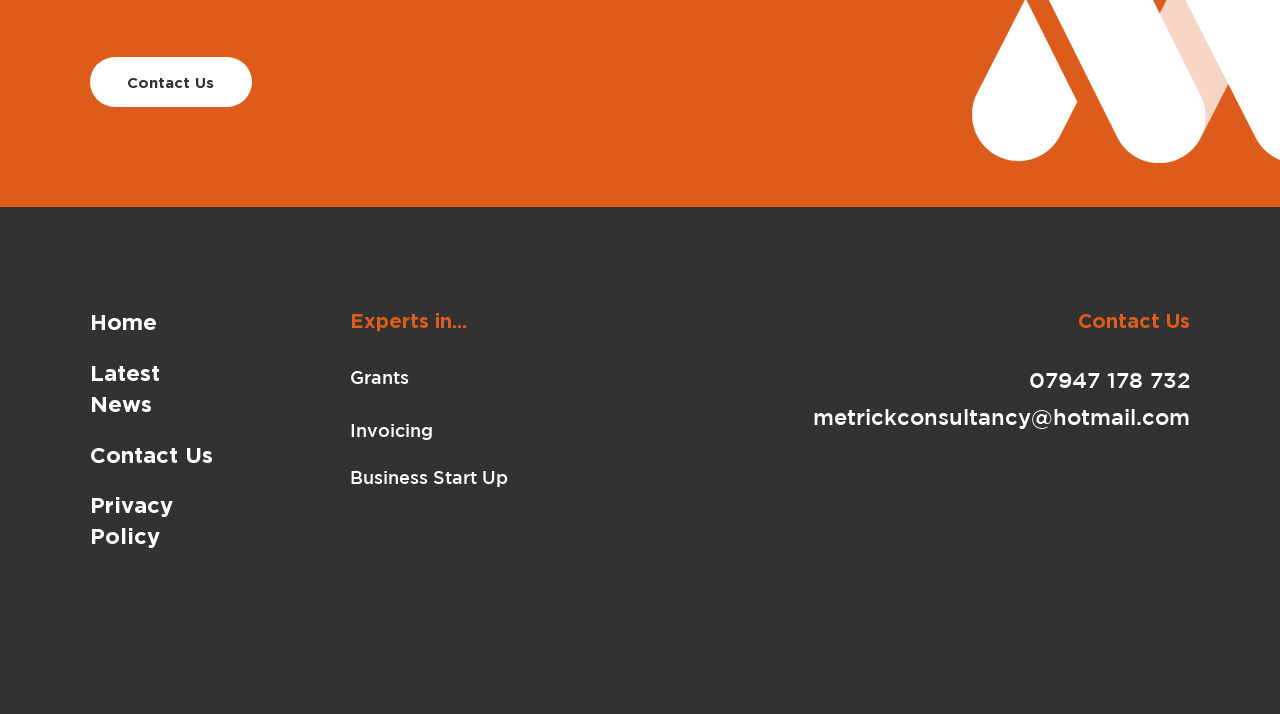Please respond to the question using a single word or phrase:
How many social media links are there?

2